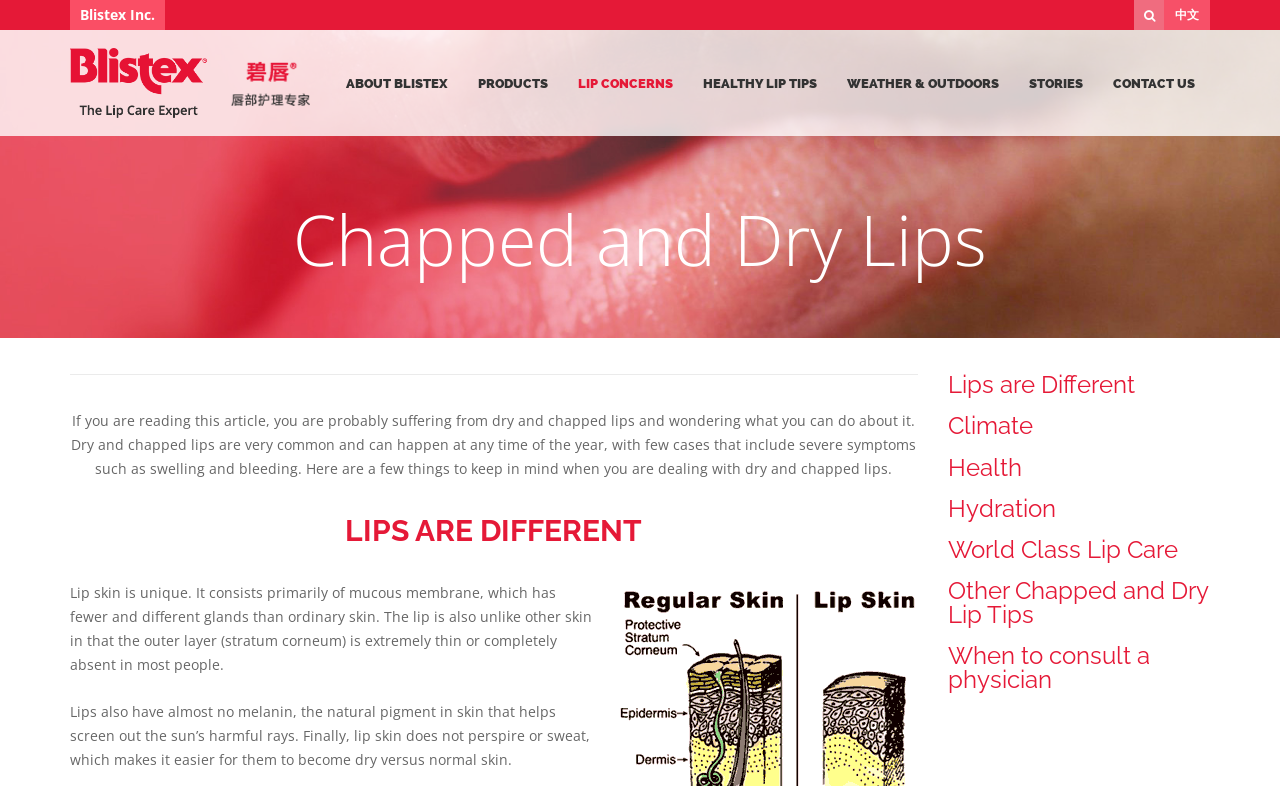Determine the bounding box coordinates of the clickable region to follow the instruction: "Read about lip concerns".

[0.444, 0.082, 0.534, 0.13]